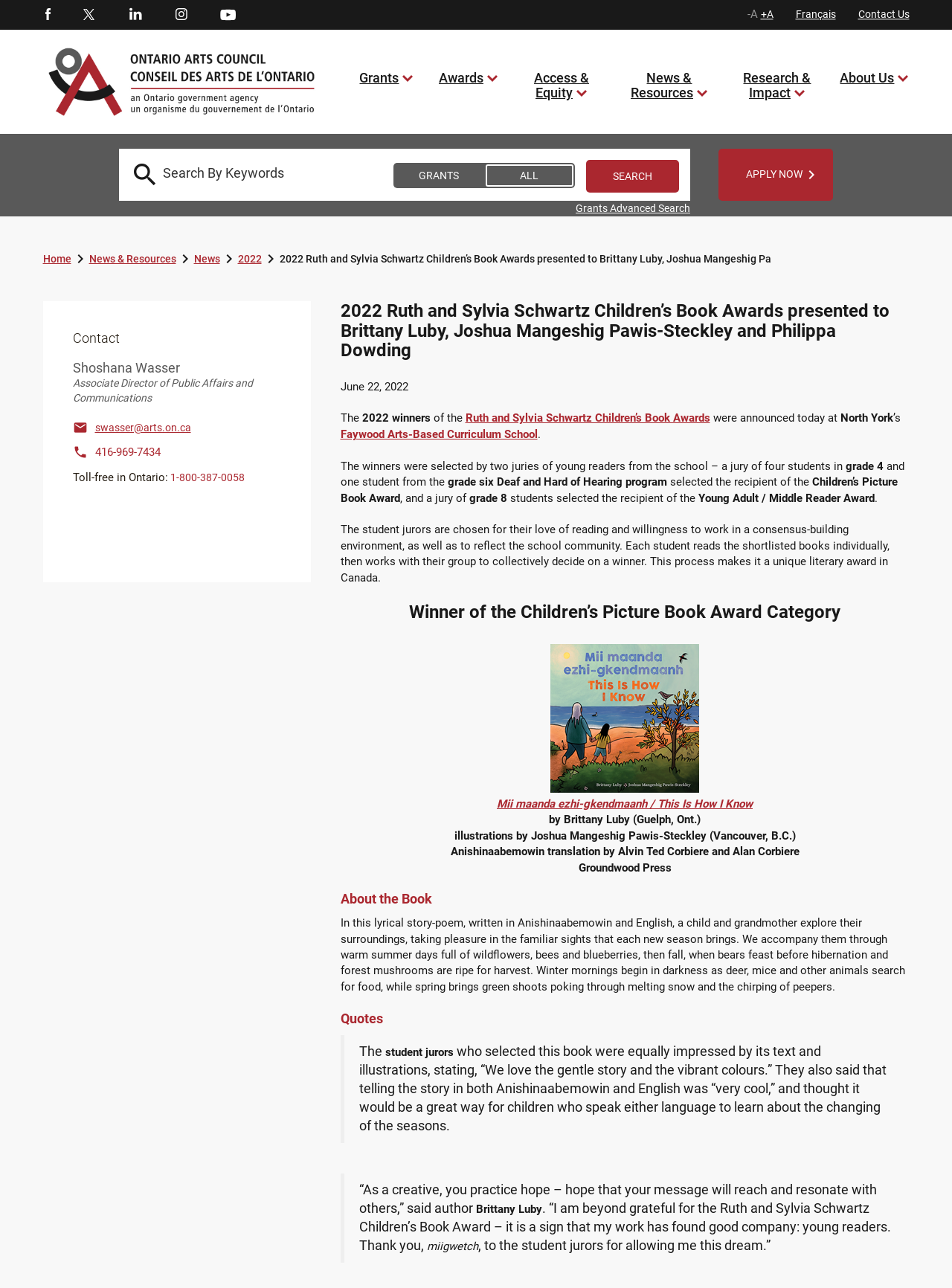Can you give a detailed response to the following question using the information from the image? What is the name of the book written by Brittany Luby?

I found the answer by reading the text on the webpage, specifically the section 'Winner of the Children’s Picture Book Award Category' which mentions the book title 'Mii maanda ezhi-gkendmaanh / This Is How I Know'.